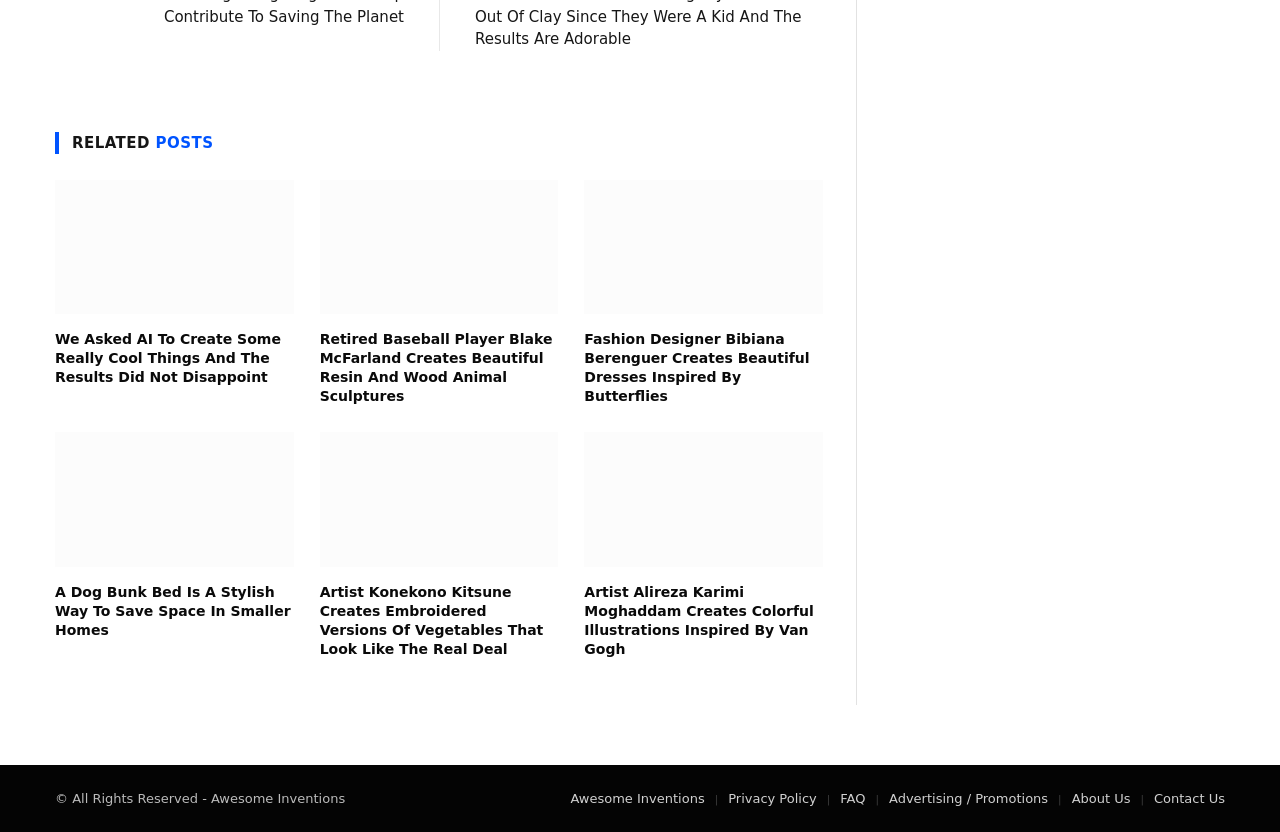Specify the bounding box coordinates for the region that must be clicked to perform the given instruction: "visit the Awesome Inventions homepage".

[0.446, 0.95, 0.551, 0.968]